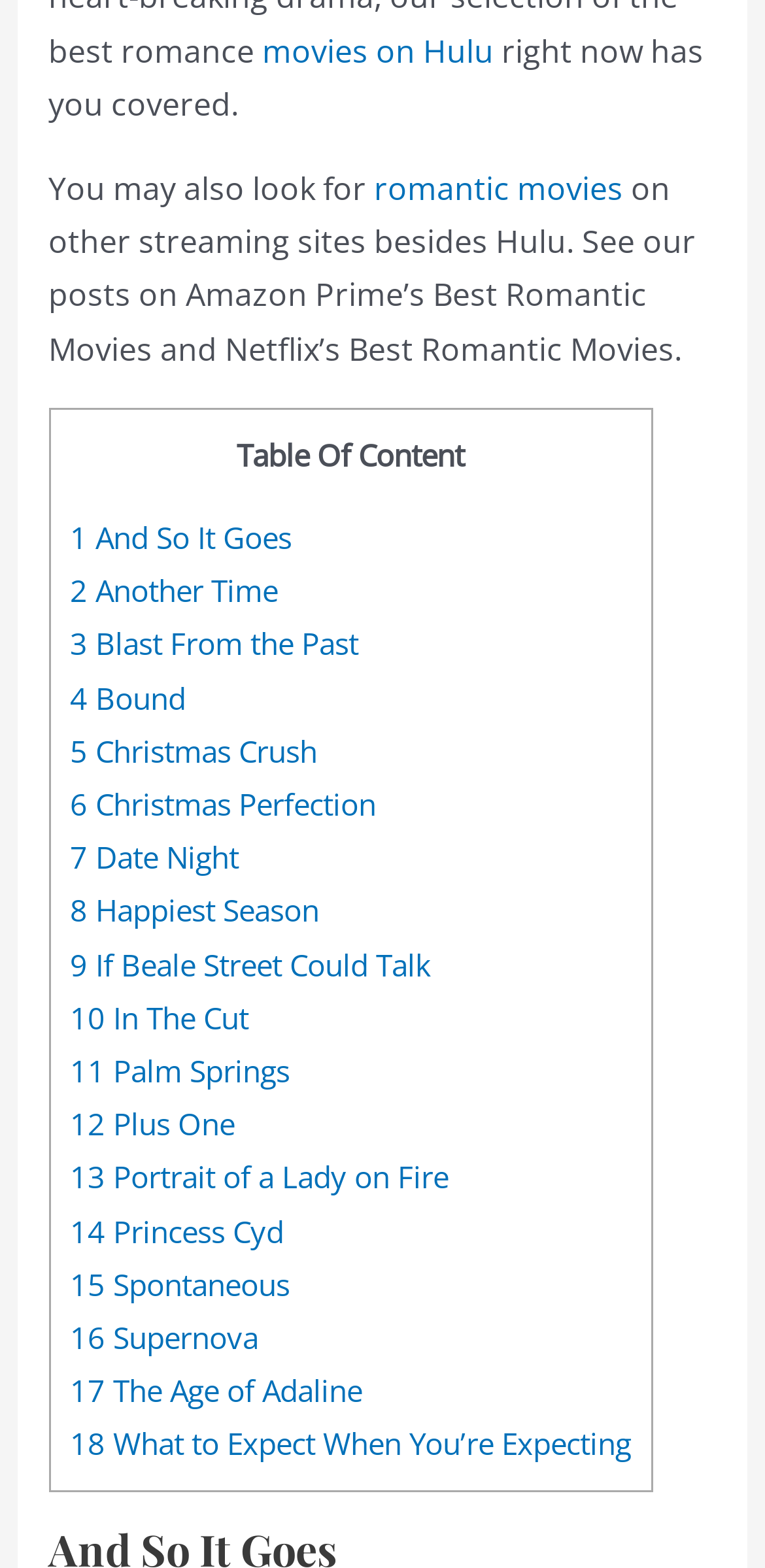Locate and provide the bounding box coordinates for the HTML element that matches this description: "2 Another Time".

[0.091, 0.364, 0.363, 0.389]